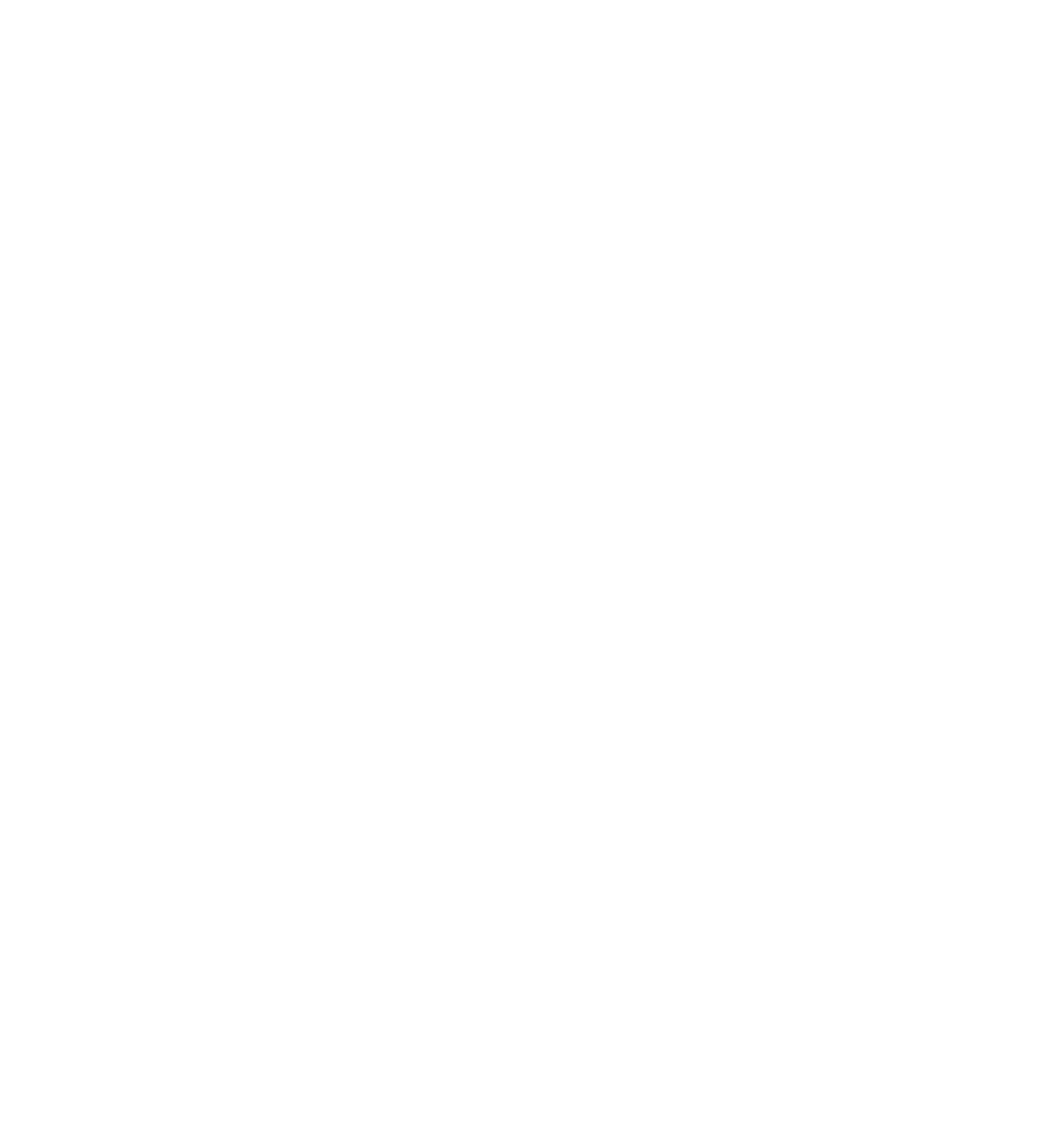Could you find the bounding box coordinates of the clickable area to complete this instruction: "Click the link to know more about the best essay writing guarantee"?

None